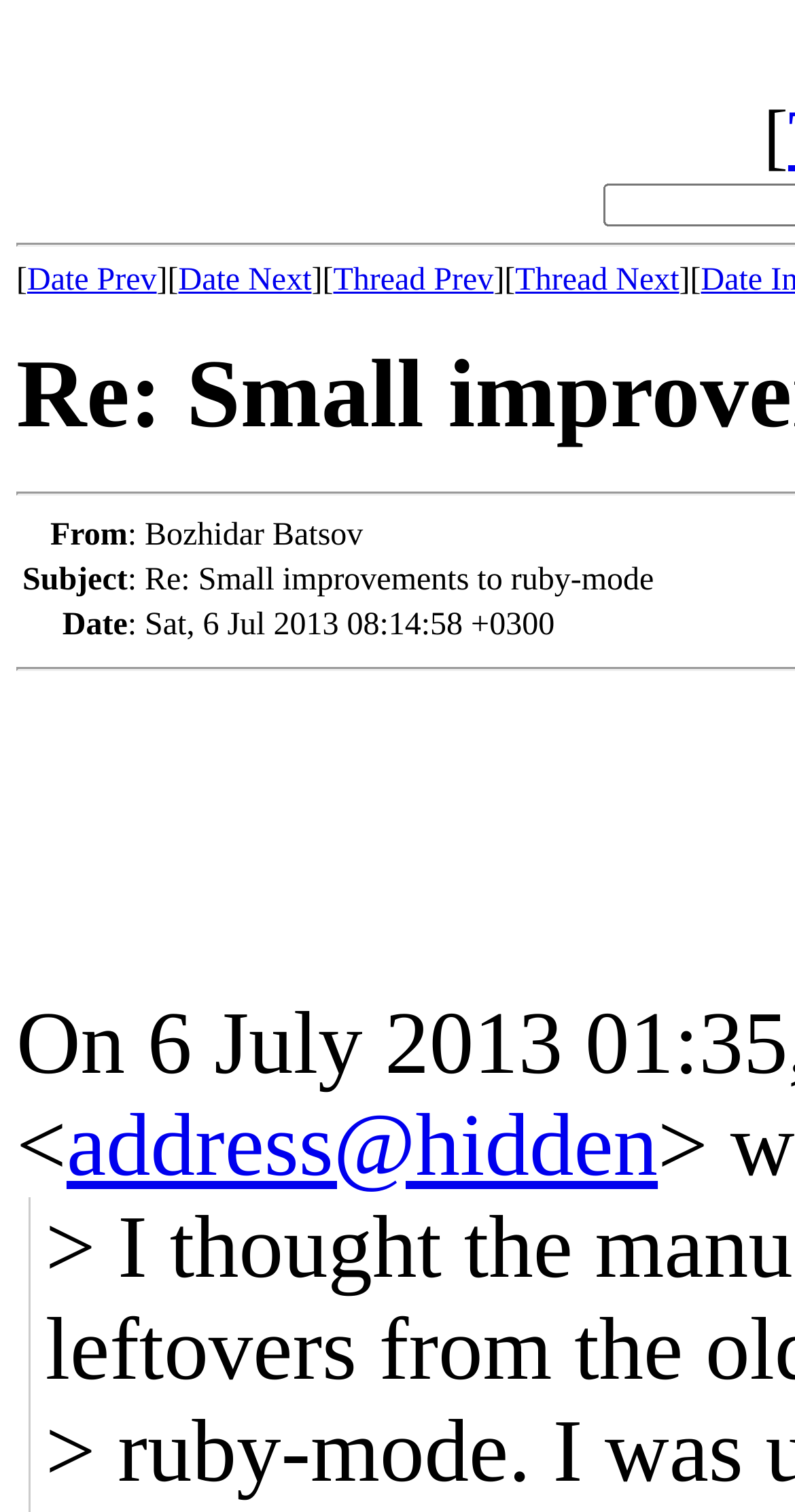Extract the bounding box coordinates for the described element: "Date Prev". The coordinates should be represented as four float numbers between 0 and 1: [left, top, right, bottom].

[0.034, 0.174, 0.197, 0.197]